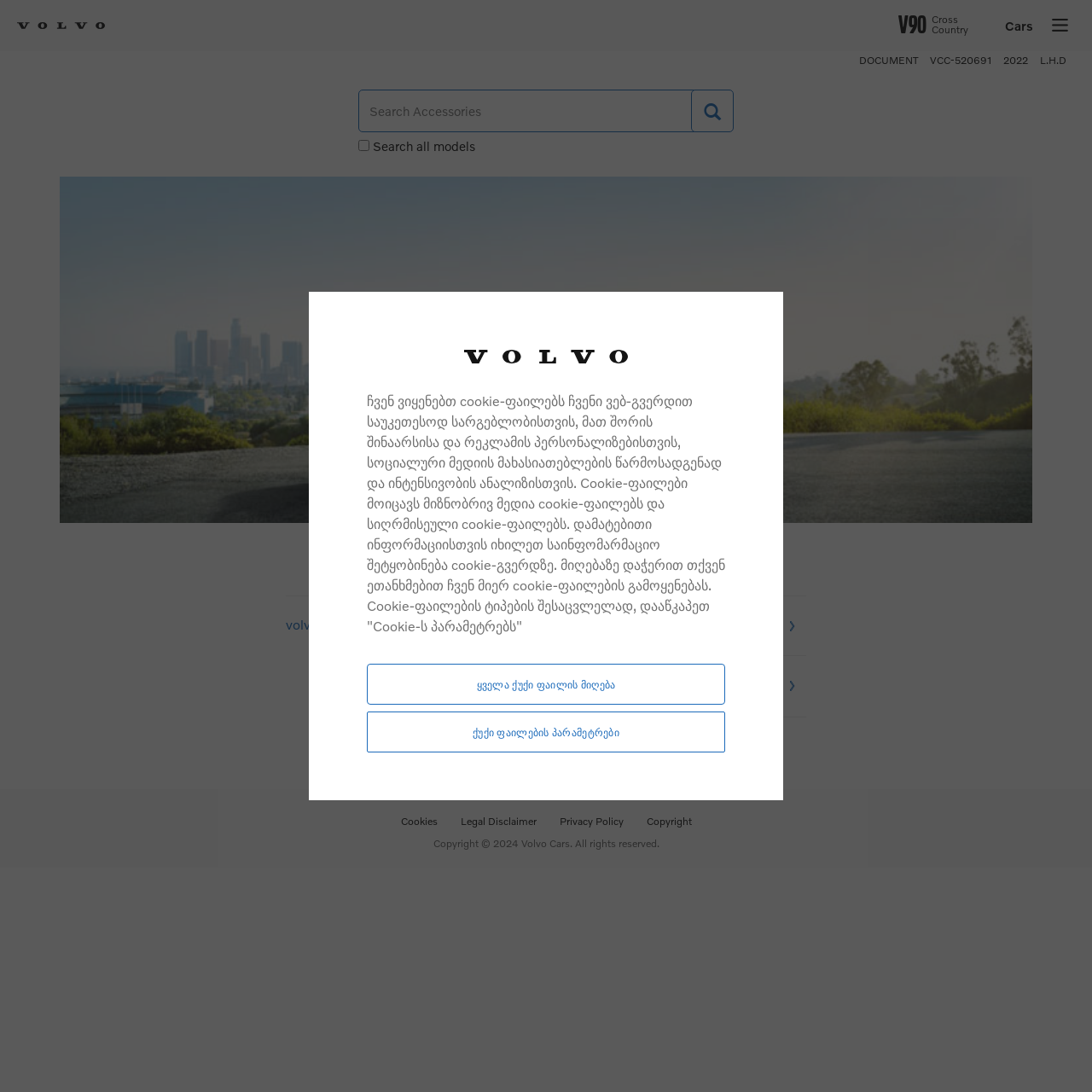Locate the bounding box coordinates of the element to click to perform the following action: 'Search for accessories'. The coordinates should be given as four float values between 0 and 1, in the form of [left, top, right, bottom].

[0.328, 0.082, 0.641, 0.121]